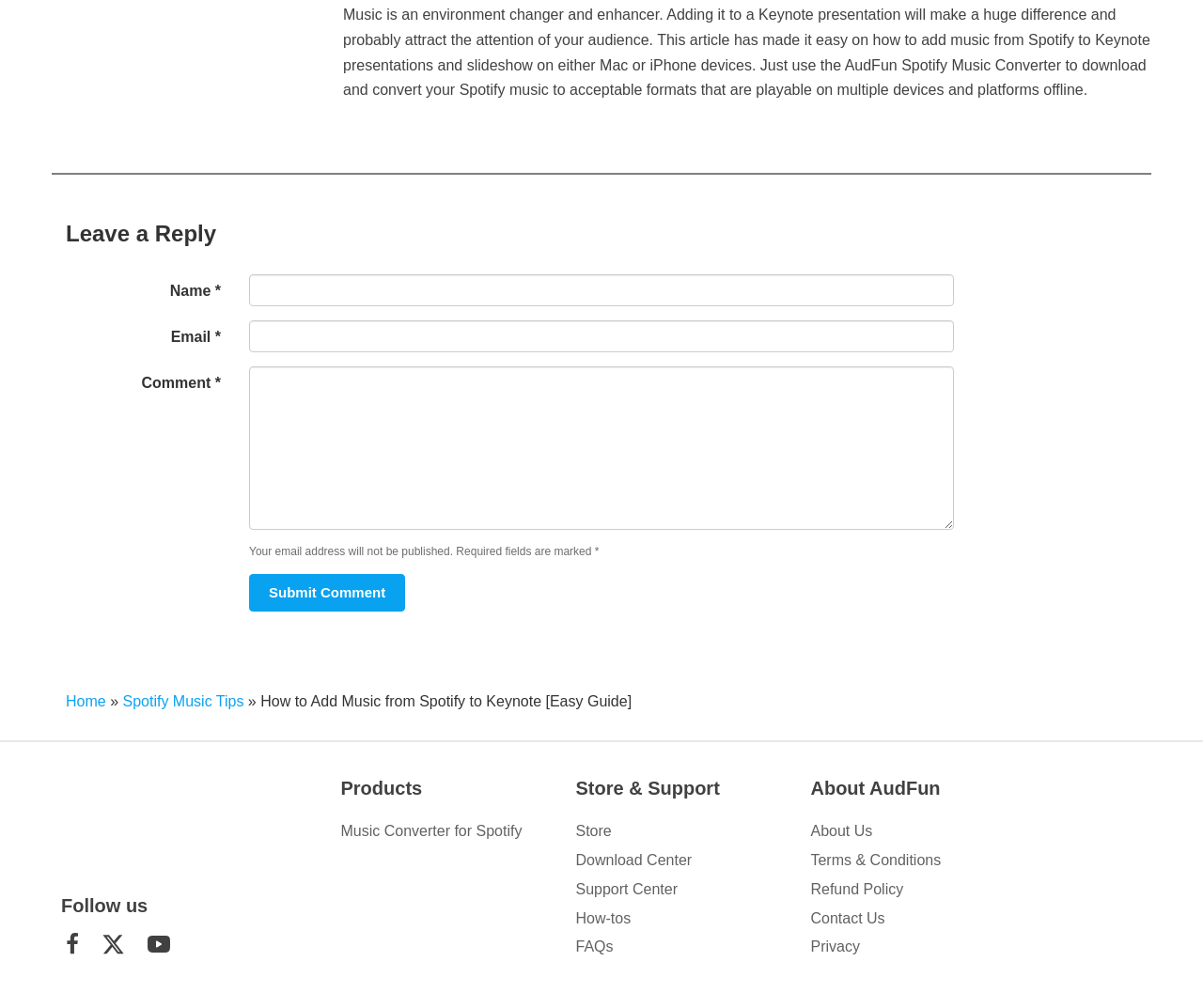Identify the bounding box coordinates of the section to be clicked to complete the task described by the following instruction: "Leave a comment". The coordinates should be four float numbers between 0 and 1, formatted as [left, top, right, bottom].

[0.207, 0.272, 0.793, 0.304]